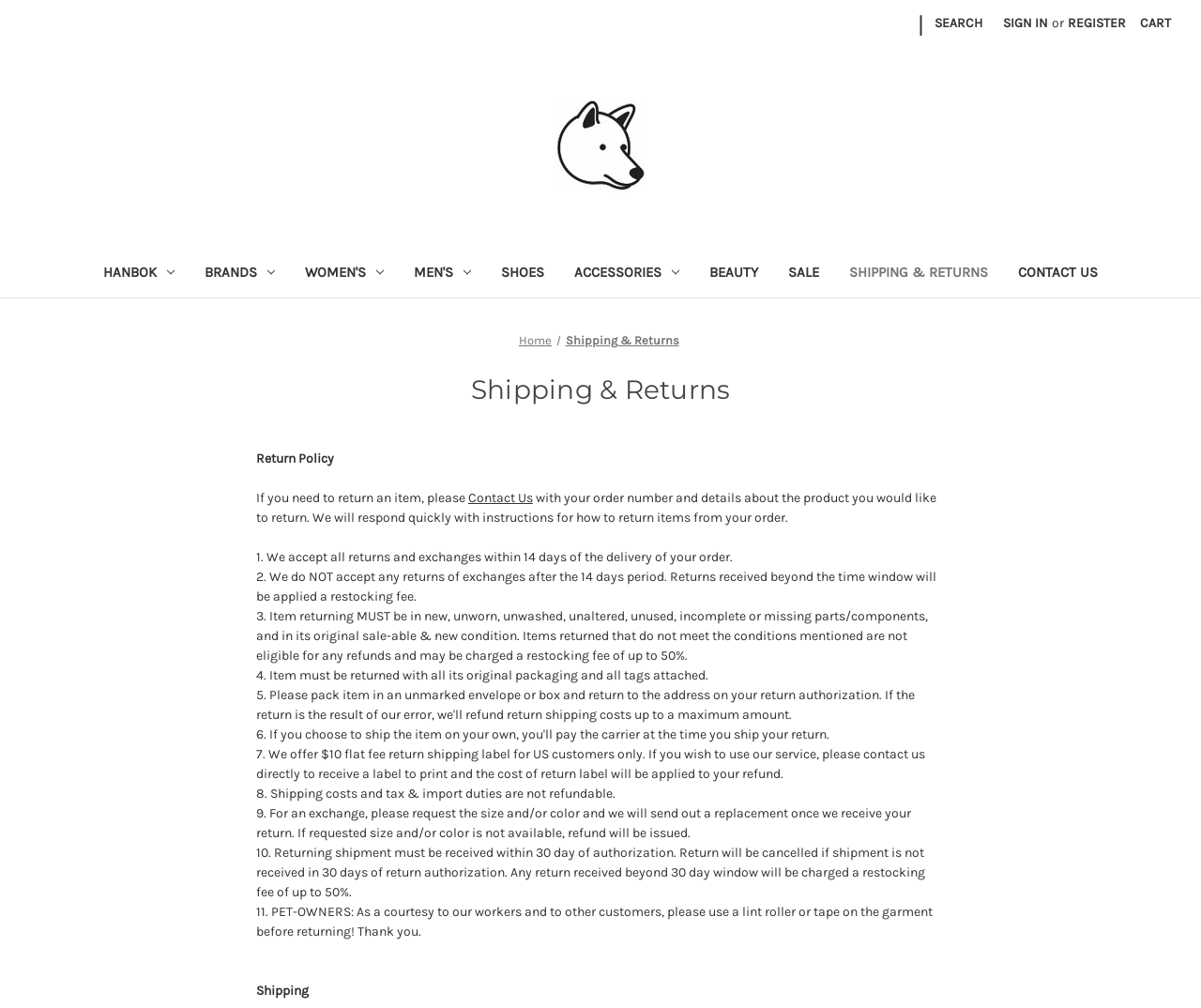Identify and extract the main heading from the webpage.

Shipping & Returns